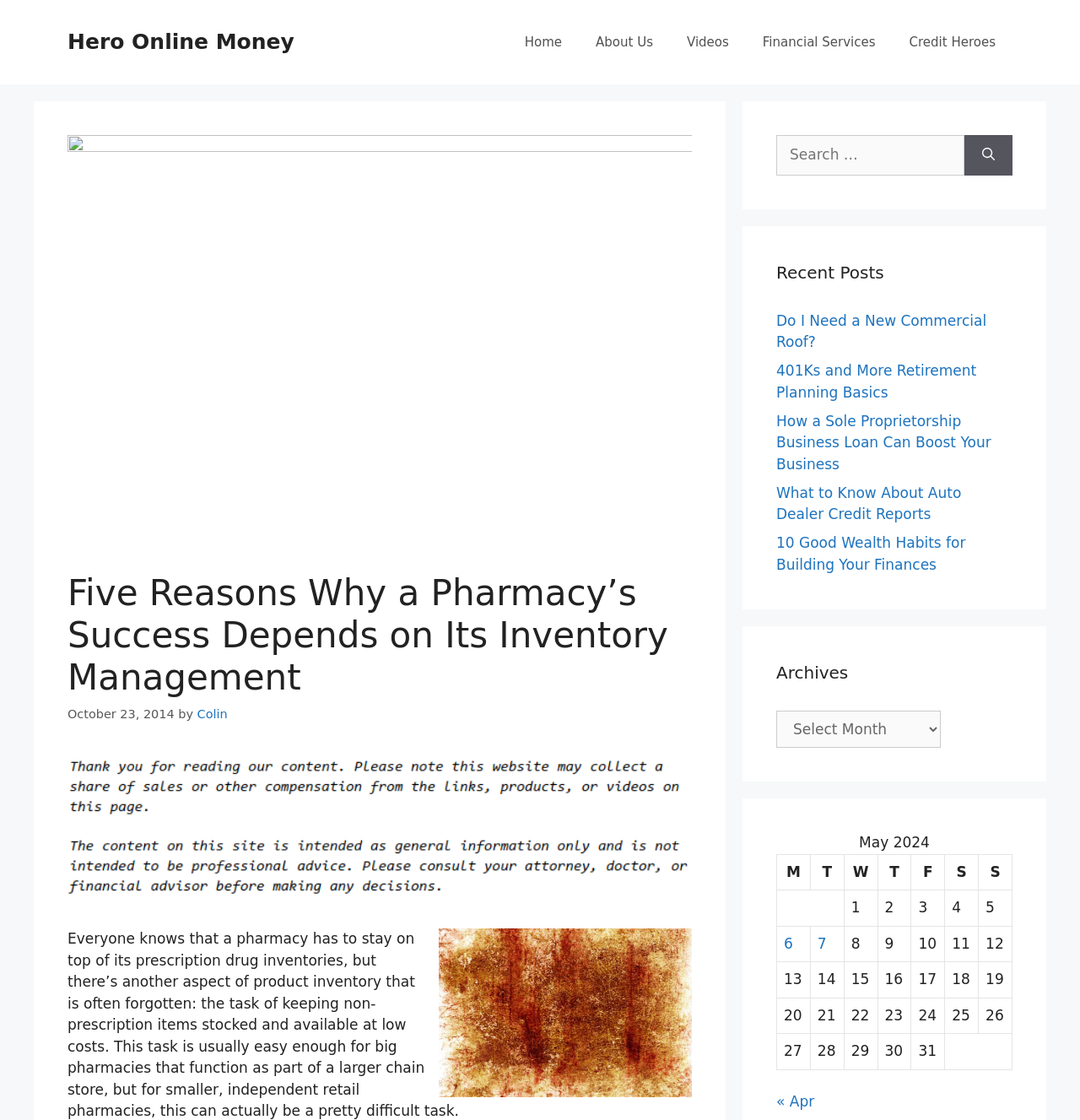Use a single word or phrase to answer the question: 
What type of business is the website related to?

Pharmacy